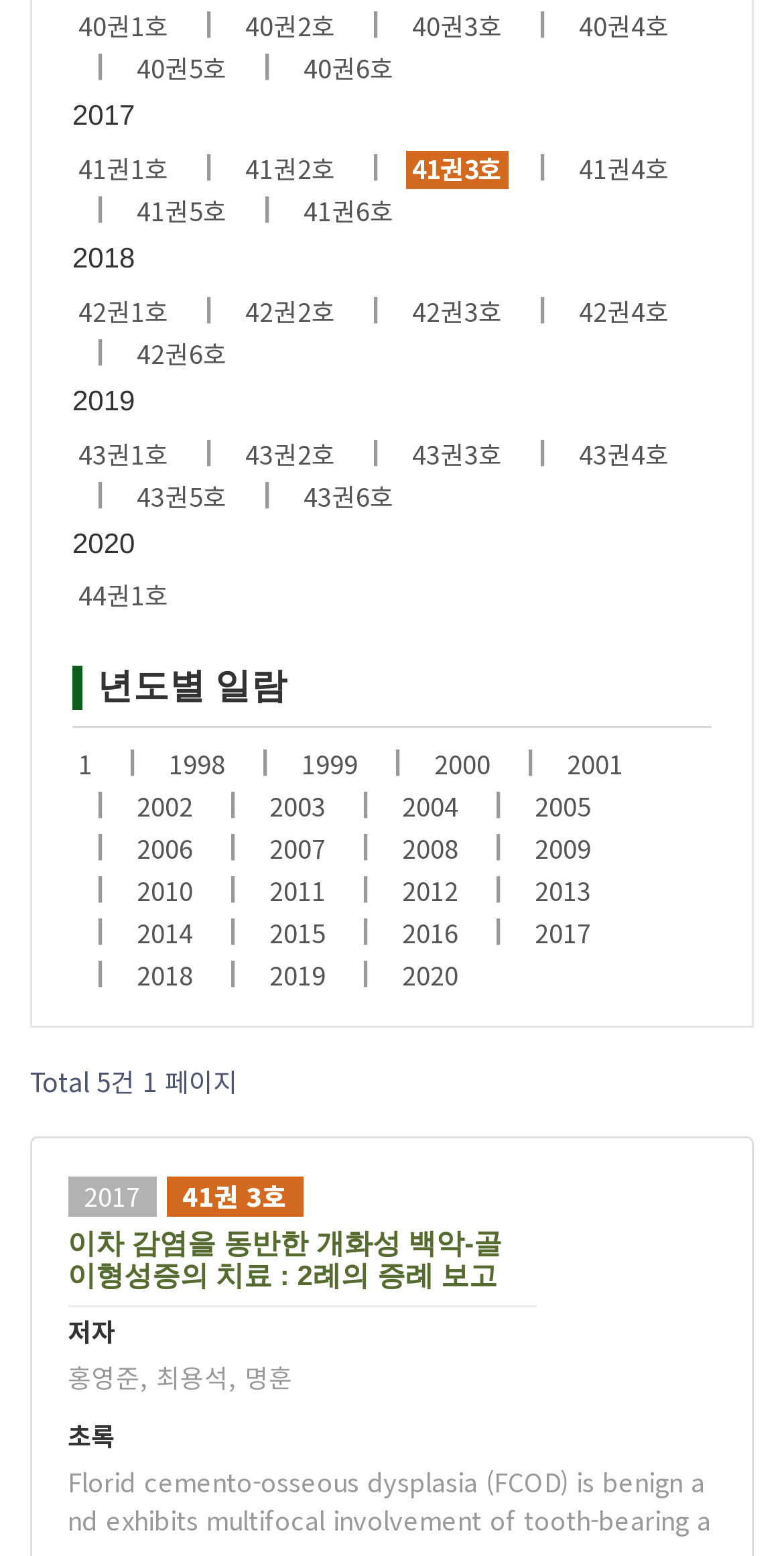Identify the bounding box coordinates of the clickable region to carry out the given instruction: "View 2017 publications".

[0.092, 0.064, 0.908, 0.085]